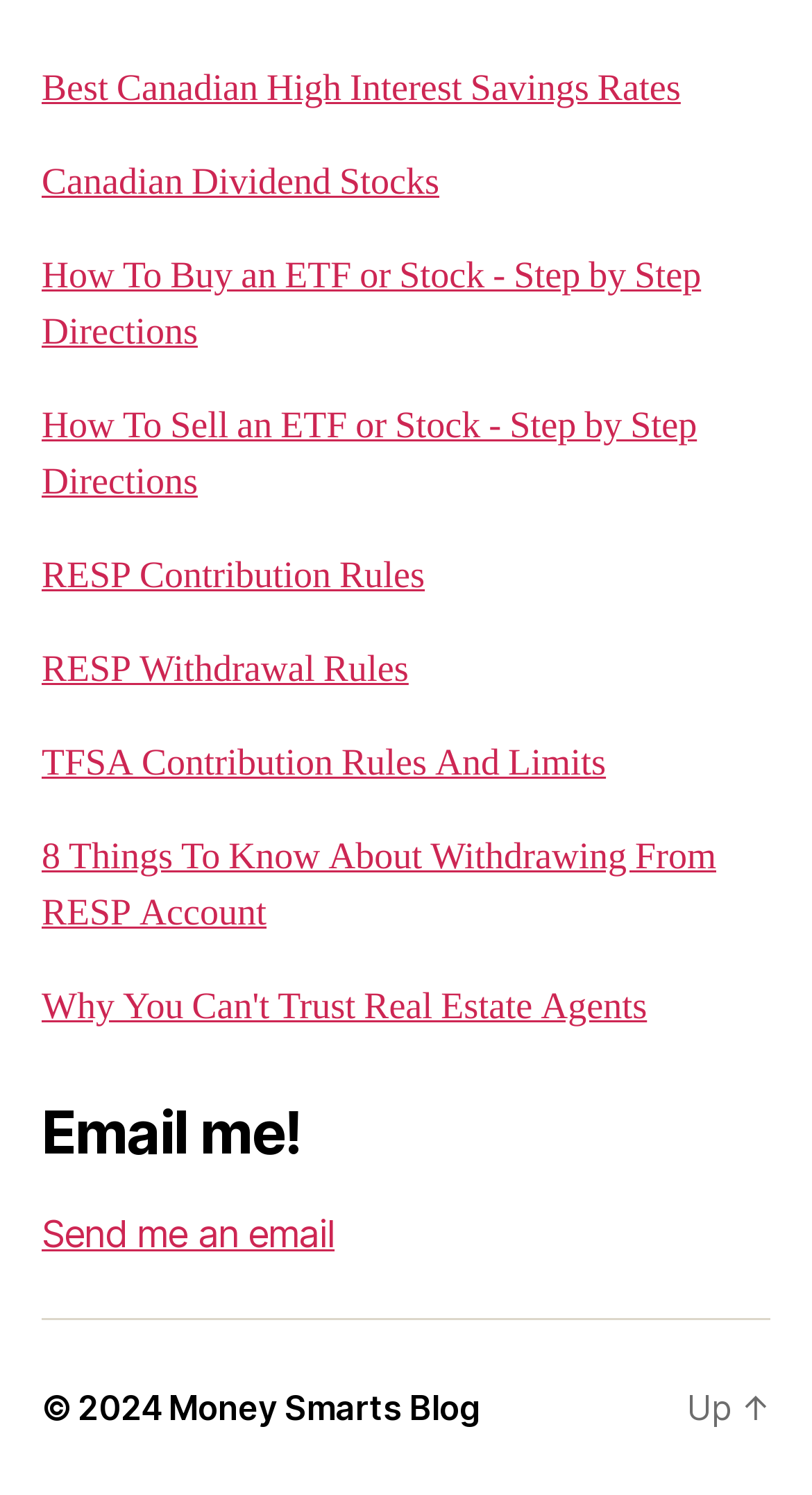Please specify the bounding box coordinates of the element that should be clicked to execute the given instruction: 'Send an email'. Ensure the coordinates are four float numbers between 0 and 1, expressed as [left, top, right, bottom].

[0.051, 0.811, 0.412, 0.84]